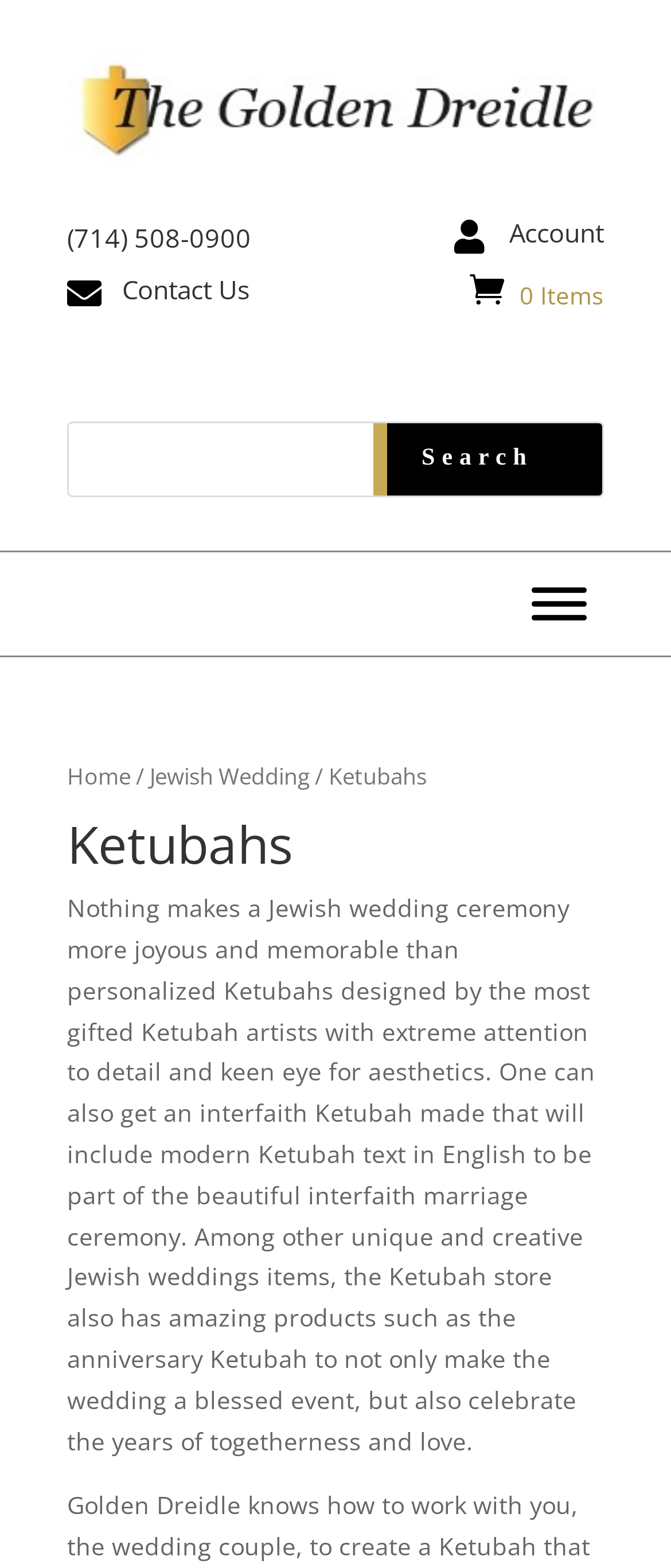Please provide a one-word or phrase answer to the question: 
How many navigation links are in the breadcrumb?

3